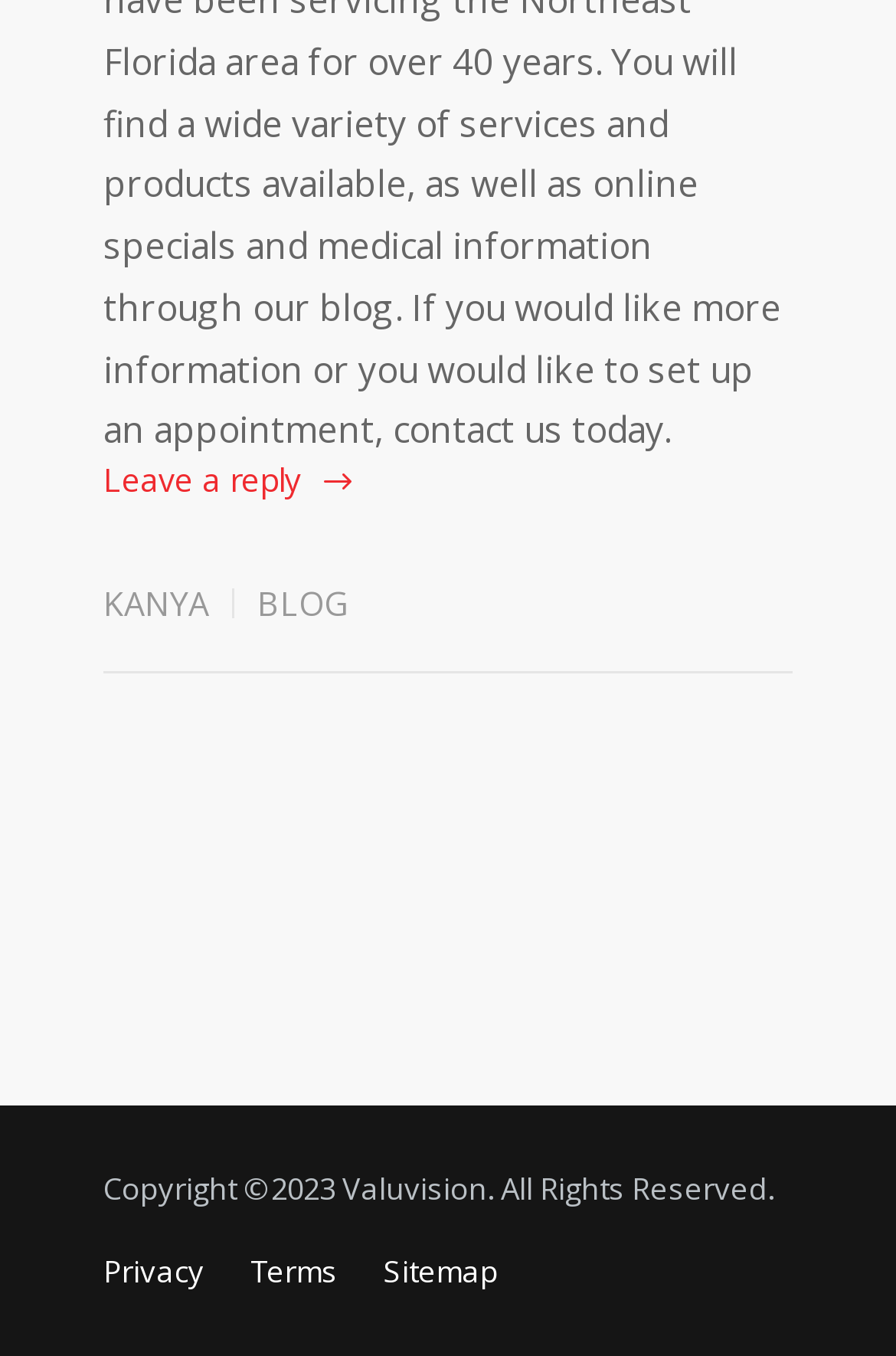What is the copyright year of the webpage?
Give a detailed and exhaustive answer to the question.

The copyright year of the webpage can be found in the footer section, where it is displayed as a static text element 'Copyright ©2023 Valuvision. All Rights Reserved.'.